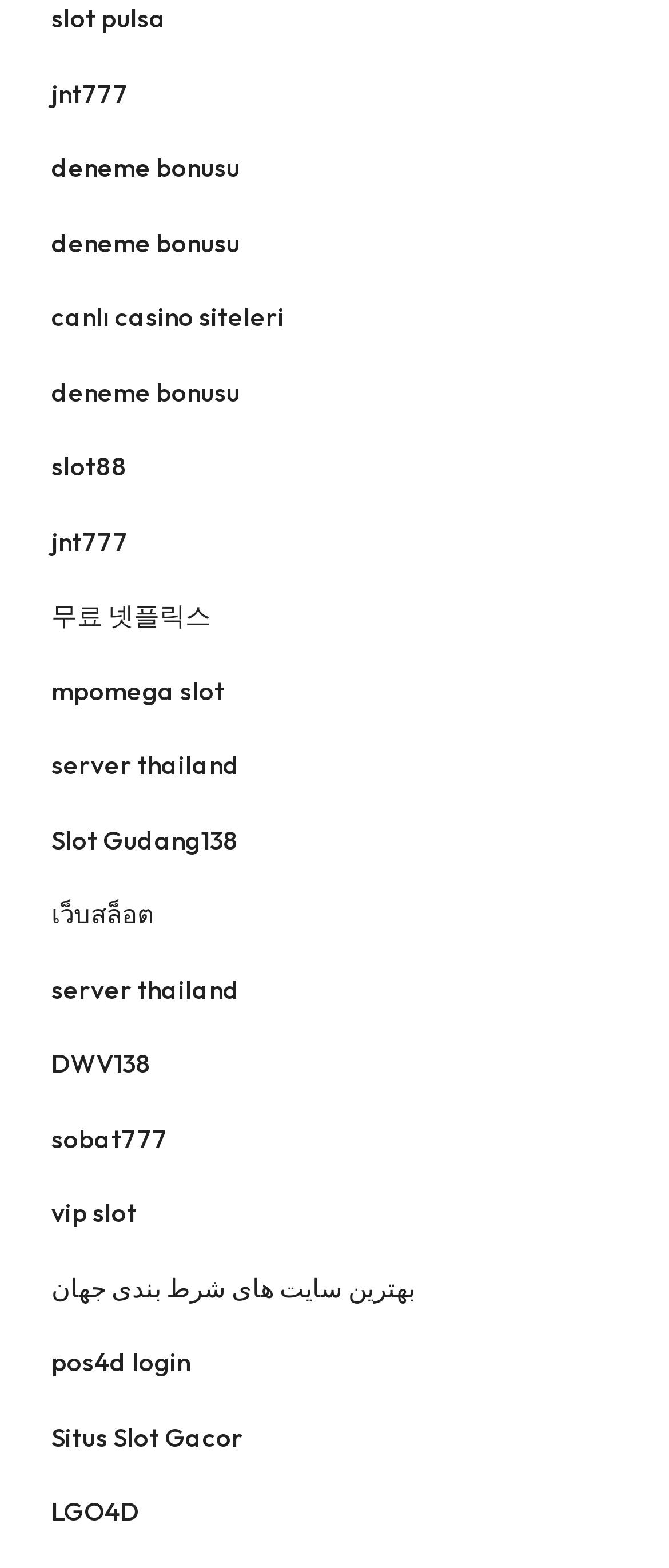Locate the bounding box coordinates of the clickable part needed for the task: "click on slot pulsa link".

[0.077, 0.002, 0.249, 0.022]